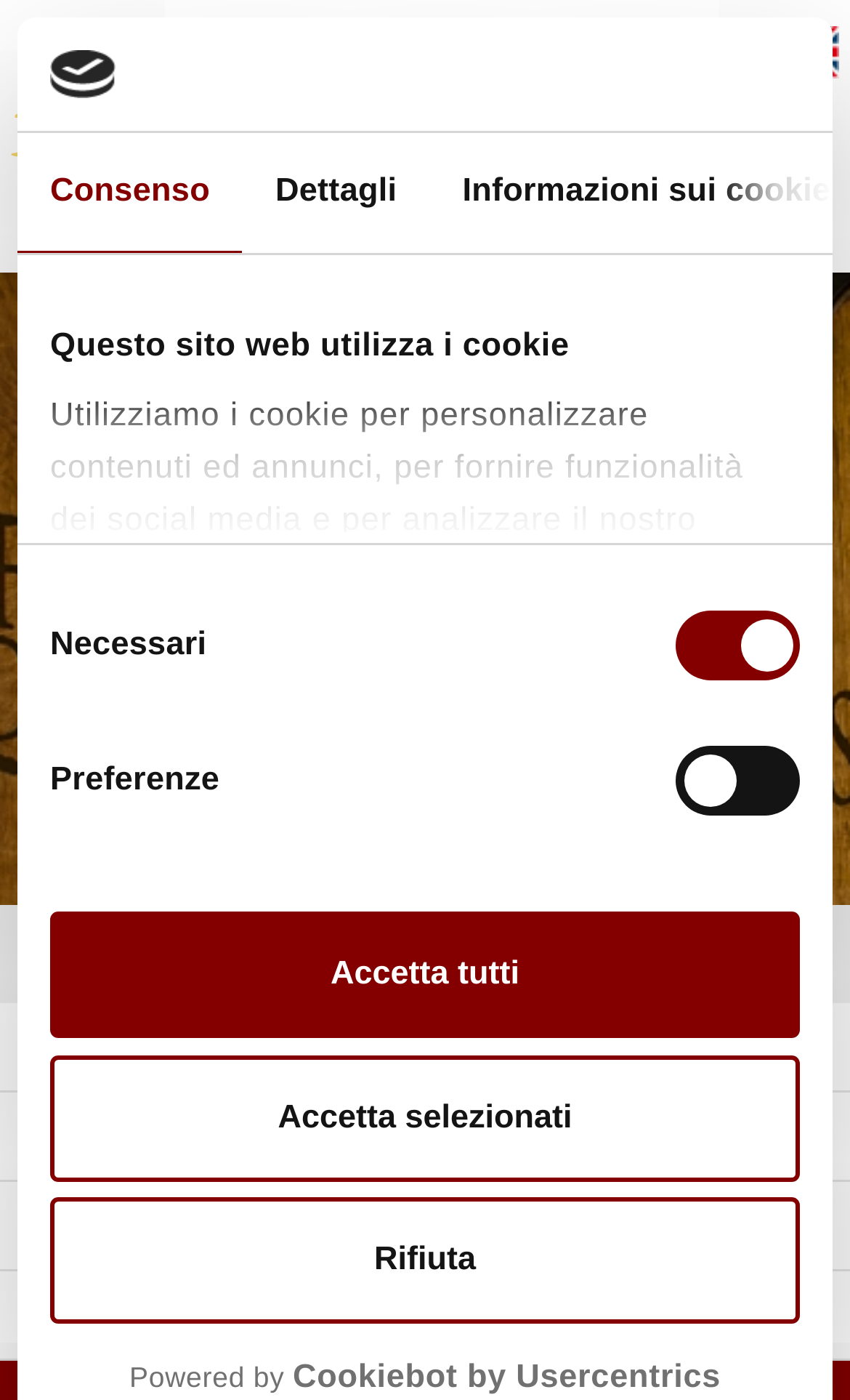What is the name of the website?
Using the visual information, respond with a single word or phrase.

Feudo Solaria